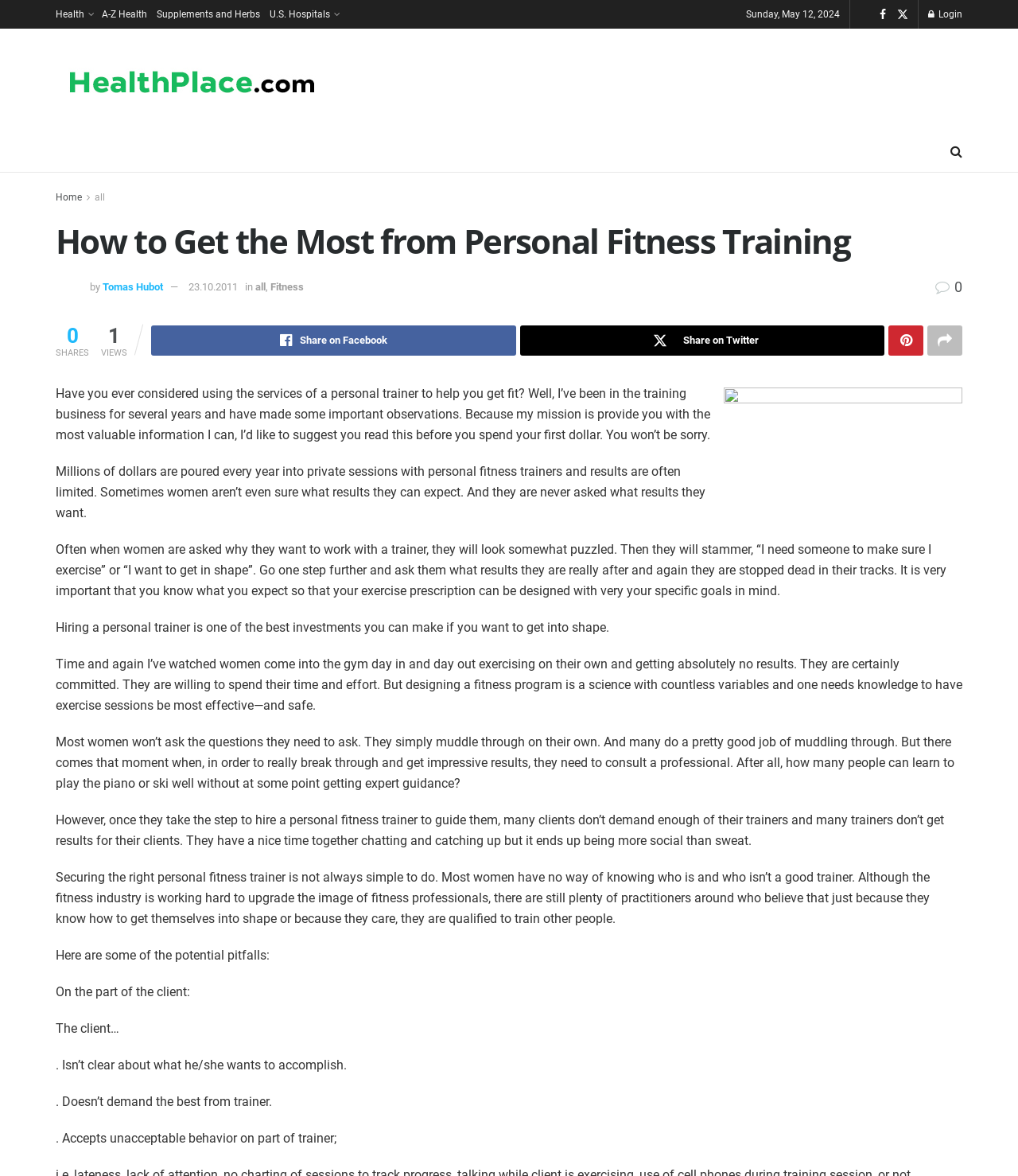Bounding box coordinates must be specified in the format (top-left x, top-left y, bottom-right x, bottom-right y). All values should be floating point numbers between 0 and 1. What are the bounding box coordinates of the UI element described as: A-Z Health

[0.1, 0.0, 0.145, 0.024]